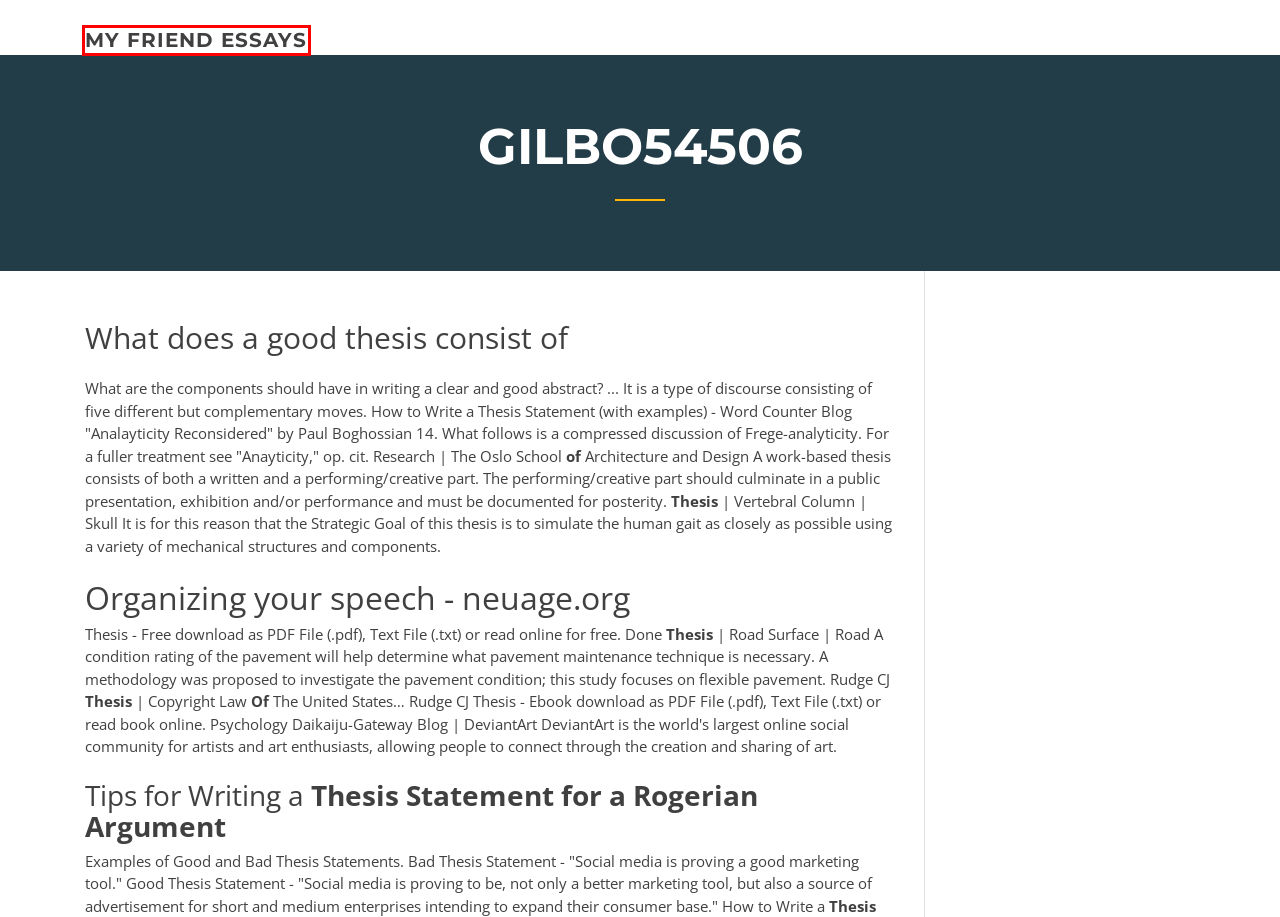You are provided a screenshot of a webpage featuring a red bounding box around a UI element. Choose the webpage description that most accurately represents the new webpage after clicking the element within the red bounding box. Here are the candidates:
A. College level persuasive essay examples ksdza
B. Awesome resignation letter cevme
C. Sites that pay you to write articles goxxj
D. my friend essays - myblog2021frxo.netlify.app
E. Dungan md essay cdgnq
F. Criminal justice essay topics argumentative rhxbi
G. What makes a good thesis statement zjdfc
H. Research paper outline sample thxvk

D